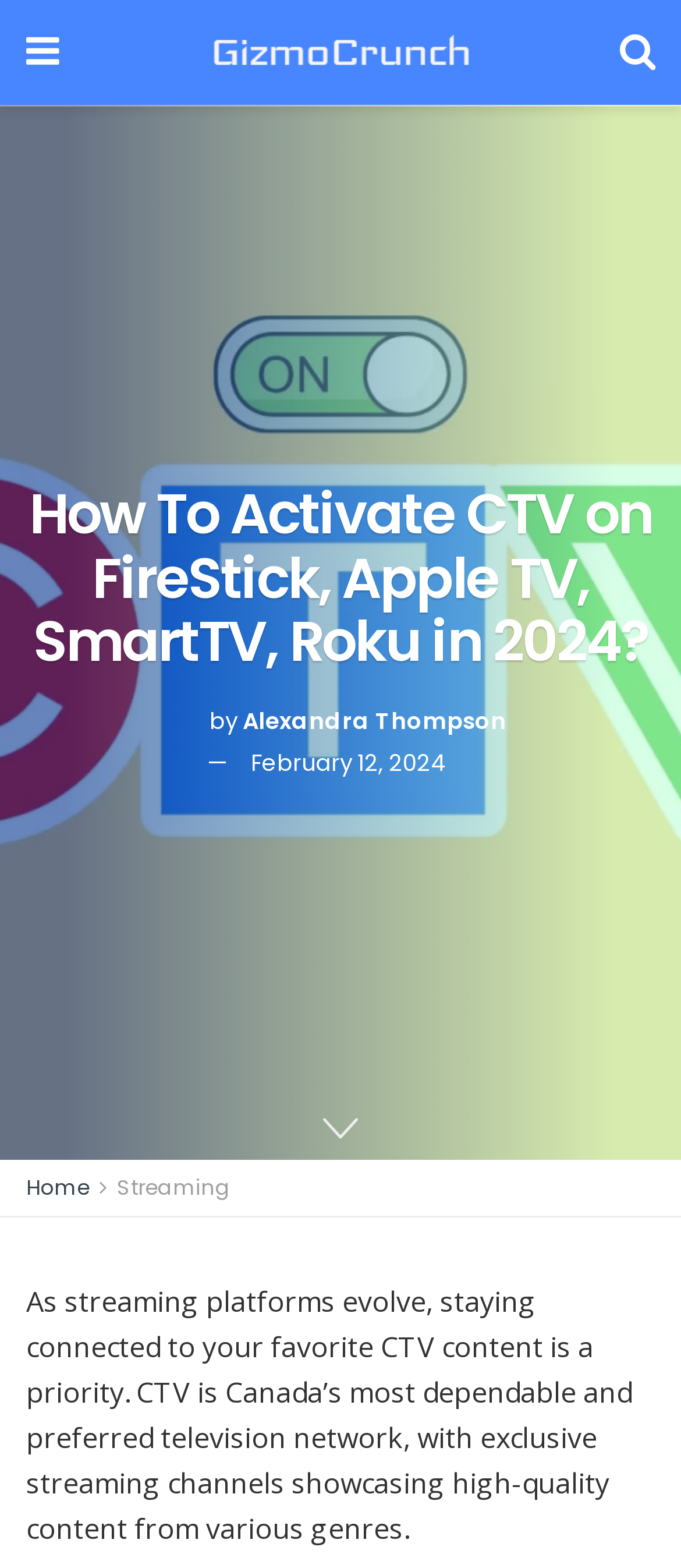How many navigation links are at the top of the page?
Please give a detailed and thorough answer to the question, covering all relevant points.

There are three navigation links at the top of the page, which are 'Home', 'Streaming', and a search icon. These links can be used to navigate to different sections of the website.